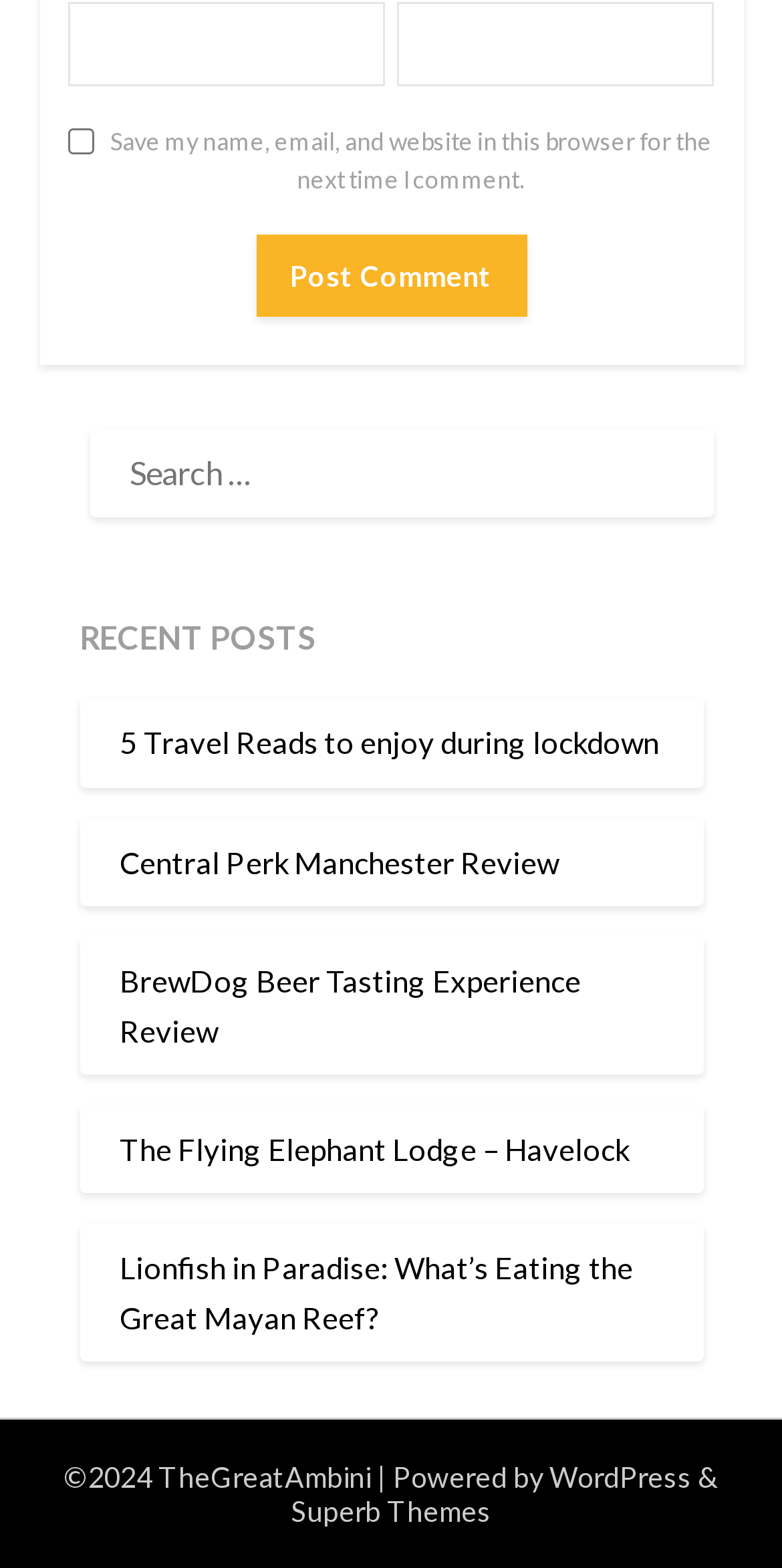Extract the bounding box for the UI element that matches this description: "name="submit" value="Post Comment"".

[0.327, 0.149, 0.673, 0.202]